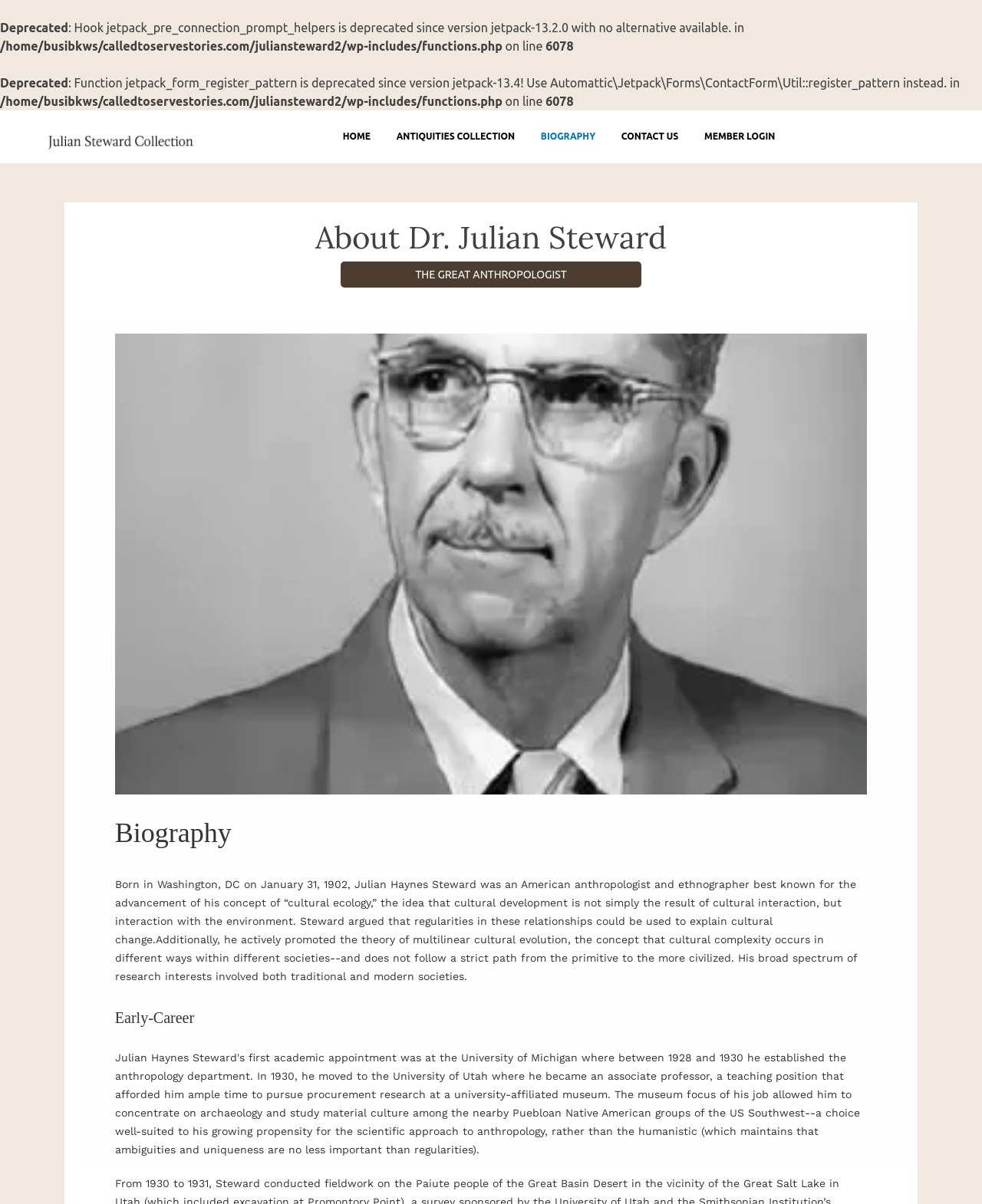Provide a short answer using a single word or phrase for the following question: 
Where did Julian Steward conduct fieldwork in 1930?

Great Basin Desert in Utah